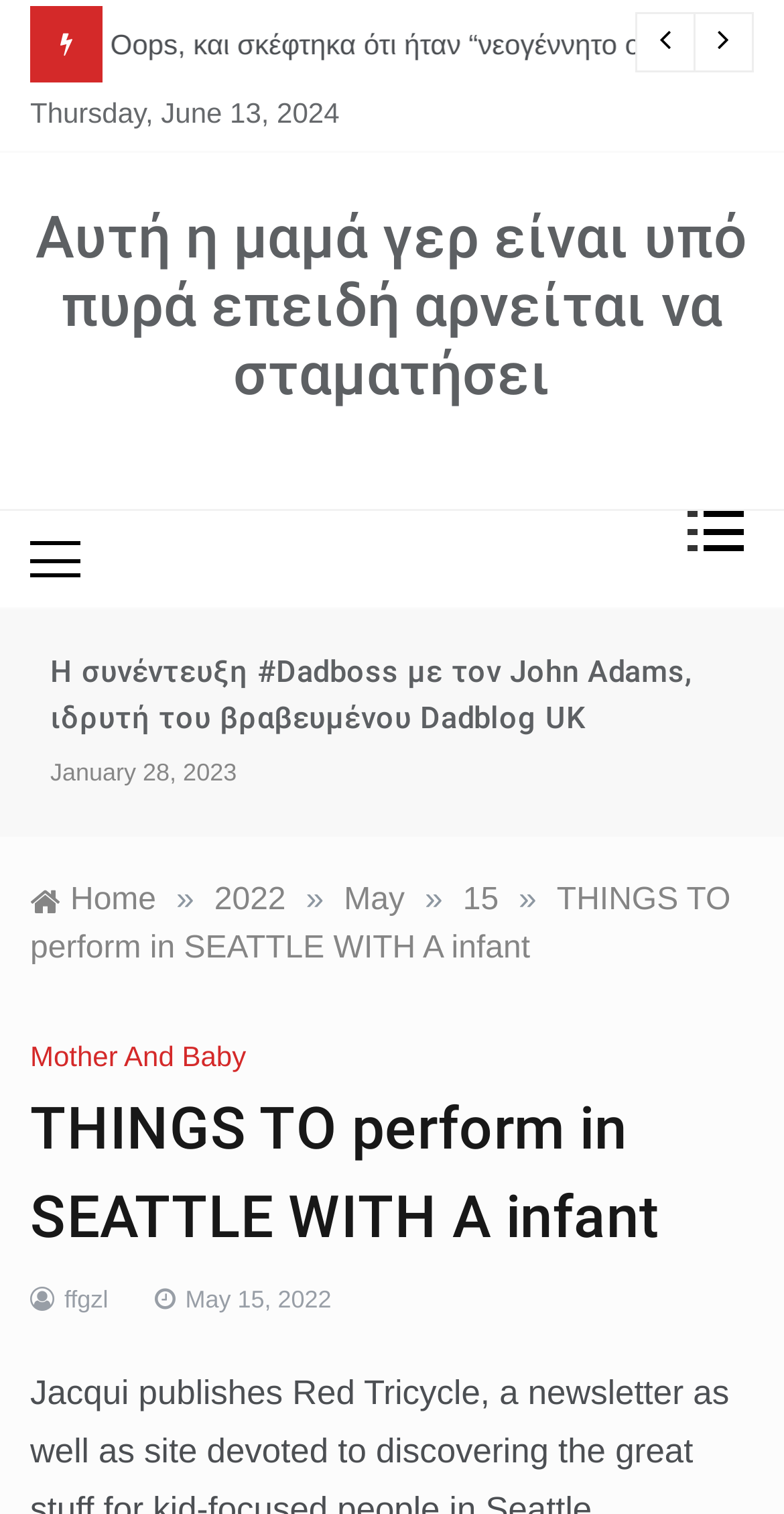What is the main title displayed on this webpage?

Αυτή η μαμά γερ είναι υπό πυρά επειδή αρνείται να σταματήσει